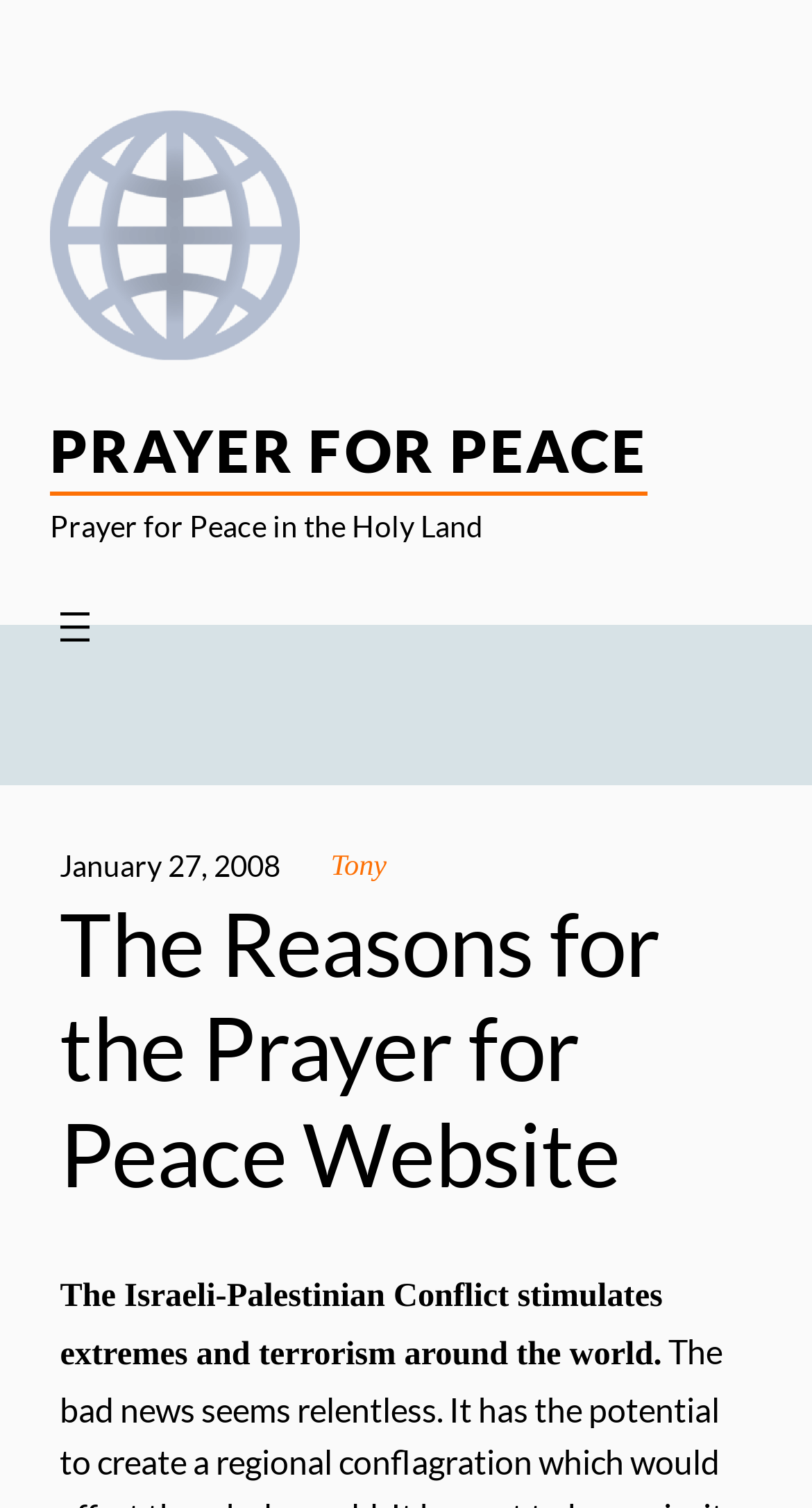Please provide a comprehensive answer to the question below using the information from the image: What is the topic of the Israeli-Palestinian Conflict?

I found the answer by reading the StaticText element that says 'The Israeli-Palestinian Conflict stimulates extremes and terrorism around the world.' This sentence implies that one of the topics related to the Israeli-Palestinian Conflict is terrorism.